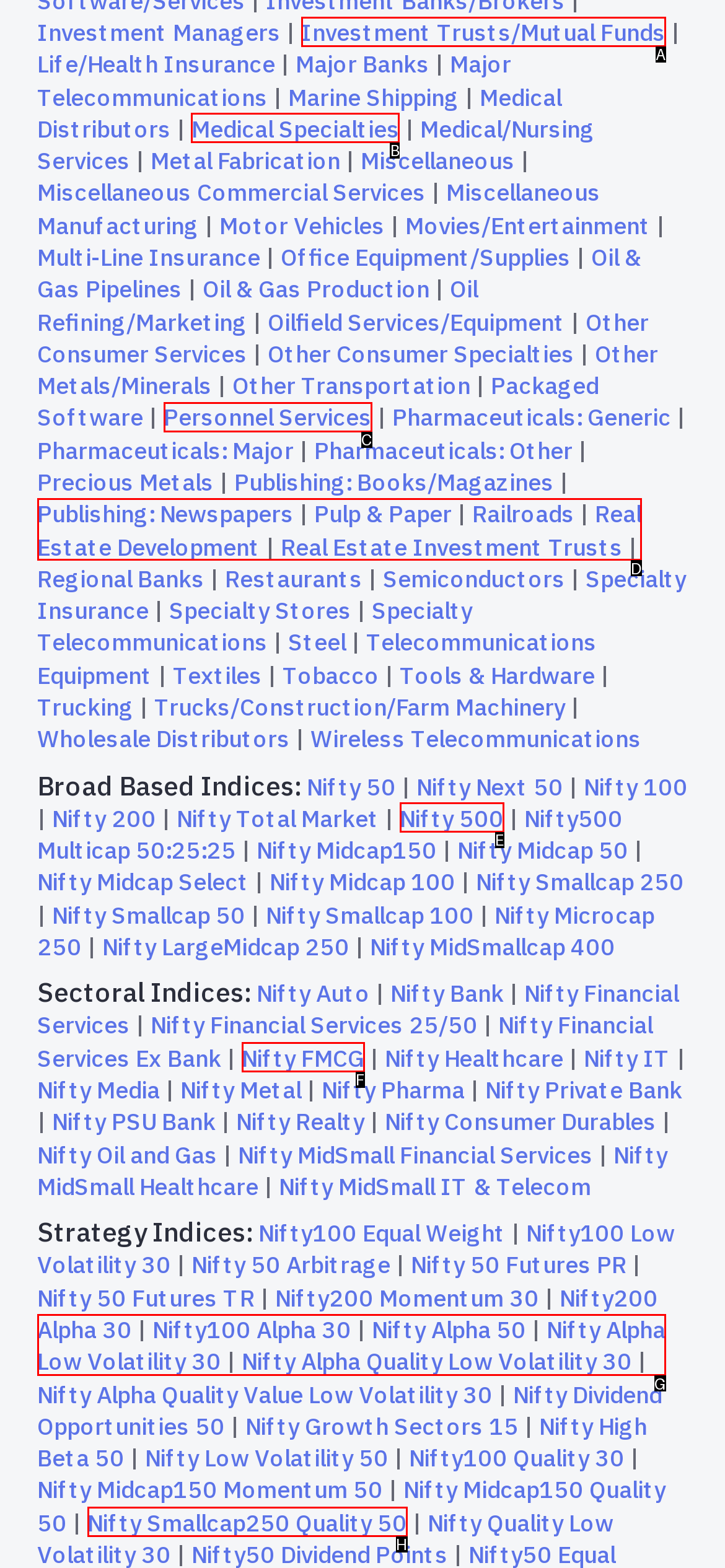Find the appropriate UI element to complete the task: View Medical Specialties. Indicate your choice by providing the letter of the element.

B